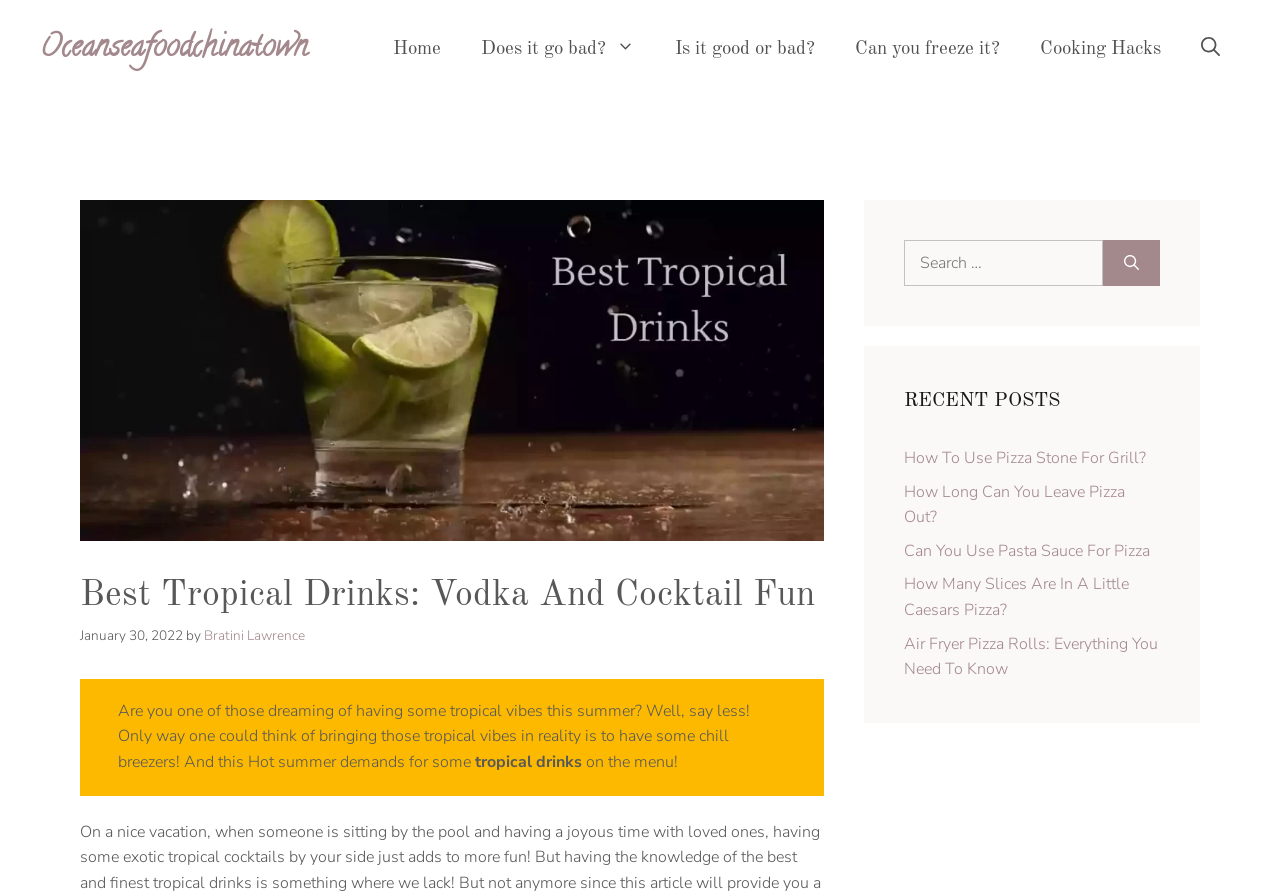What is the date of this article?
Provide a well-explained and detailed answer to the question.

The date of this article is January 30, 2022, which can be found in the time element below the header.